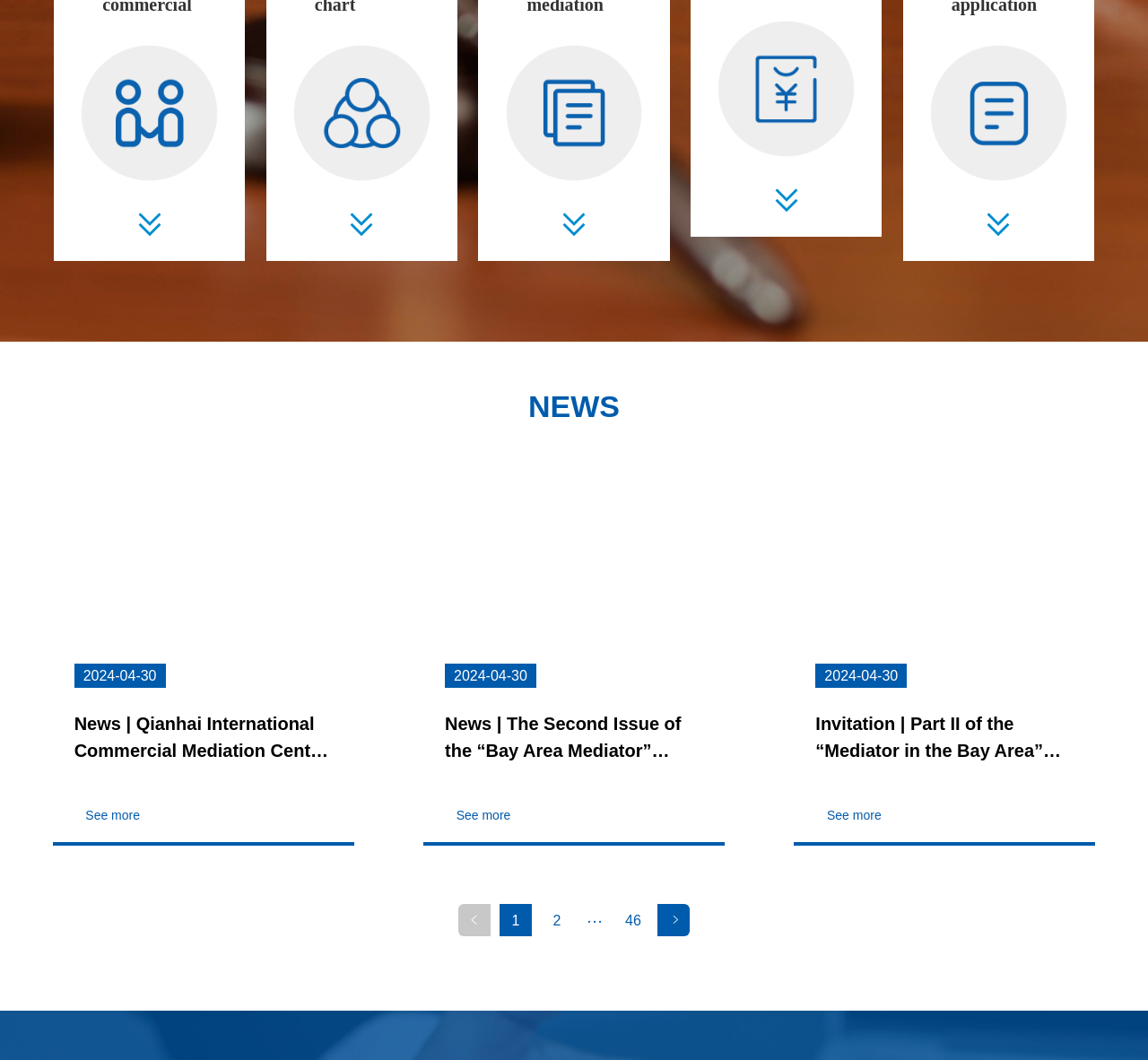What is the main topic of this webpage?
Based on the screenshot, give a detailed explanation to answer the question.

Based on the links and images on the webpage, it appears to be related to mediation, with topics such as commercial mediation, mediation flow charts, and rules of mediation.